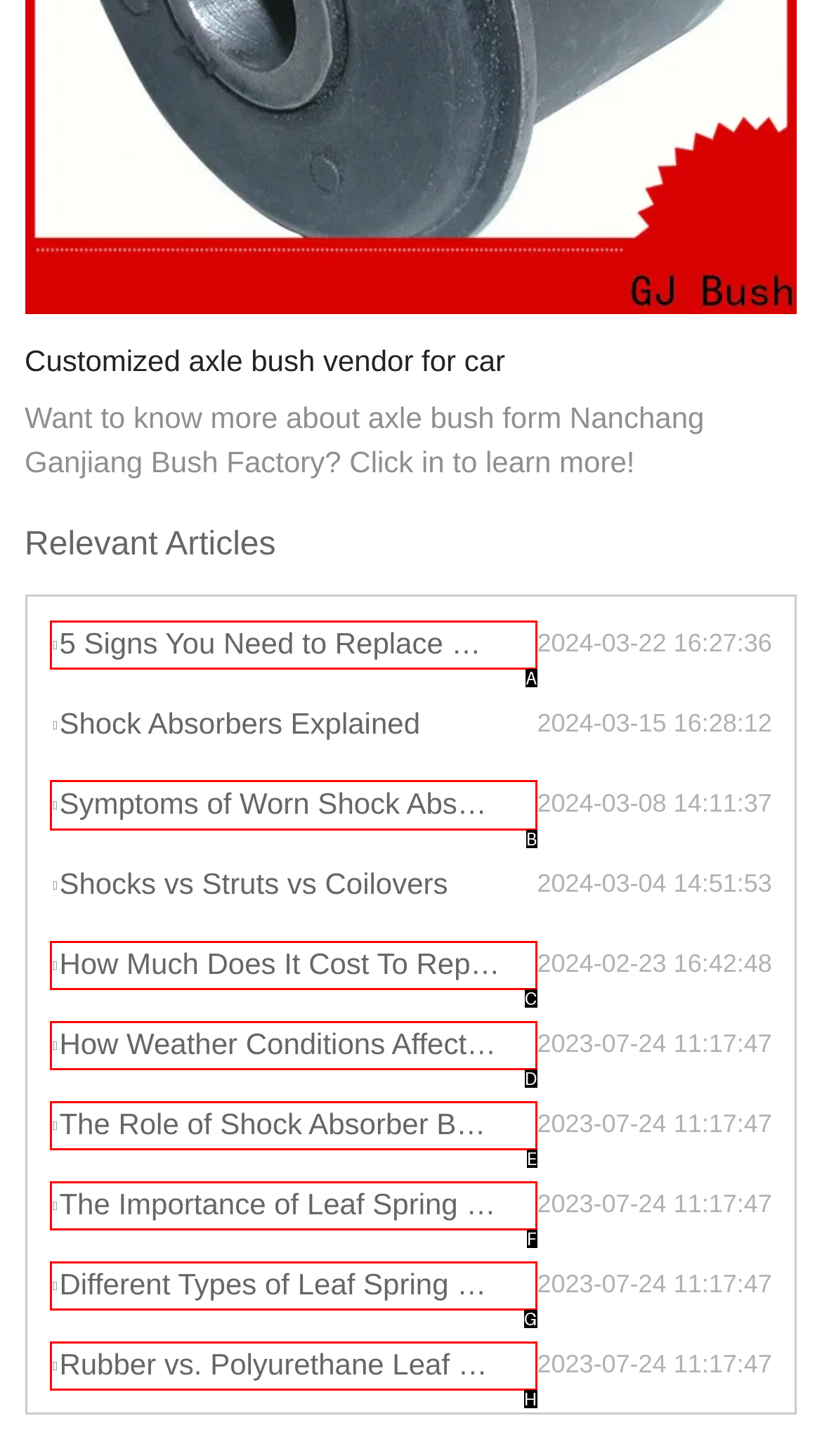Select the letter of the option that should be clicked to achieve the specified task: Learn about Symptoms of Worn Shock Absorbers. Respond with just the letter.

B